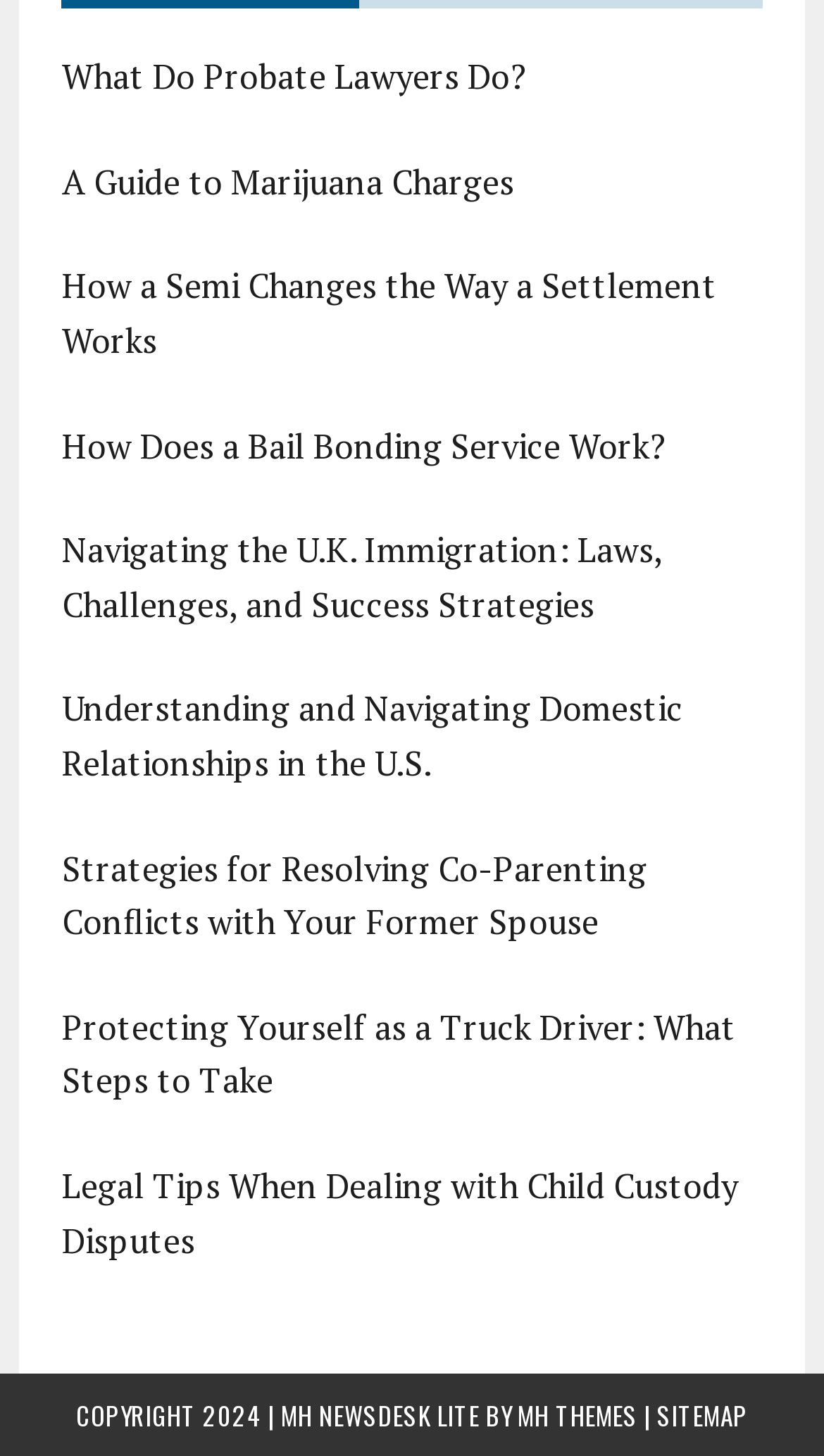Provide a brief response to the question below using one word or phrase:
What is the theme provider mentioned on the webpage?

MH THEMES